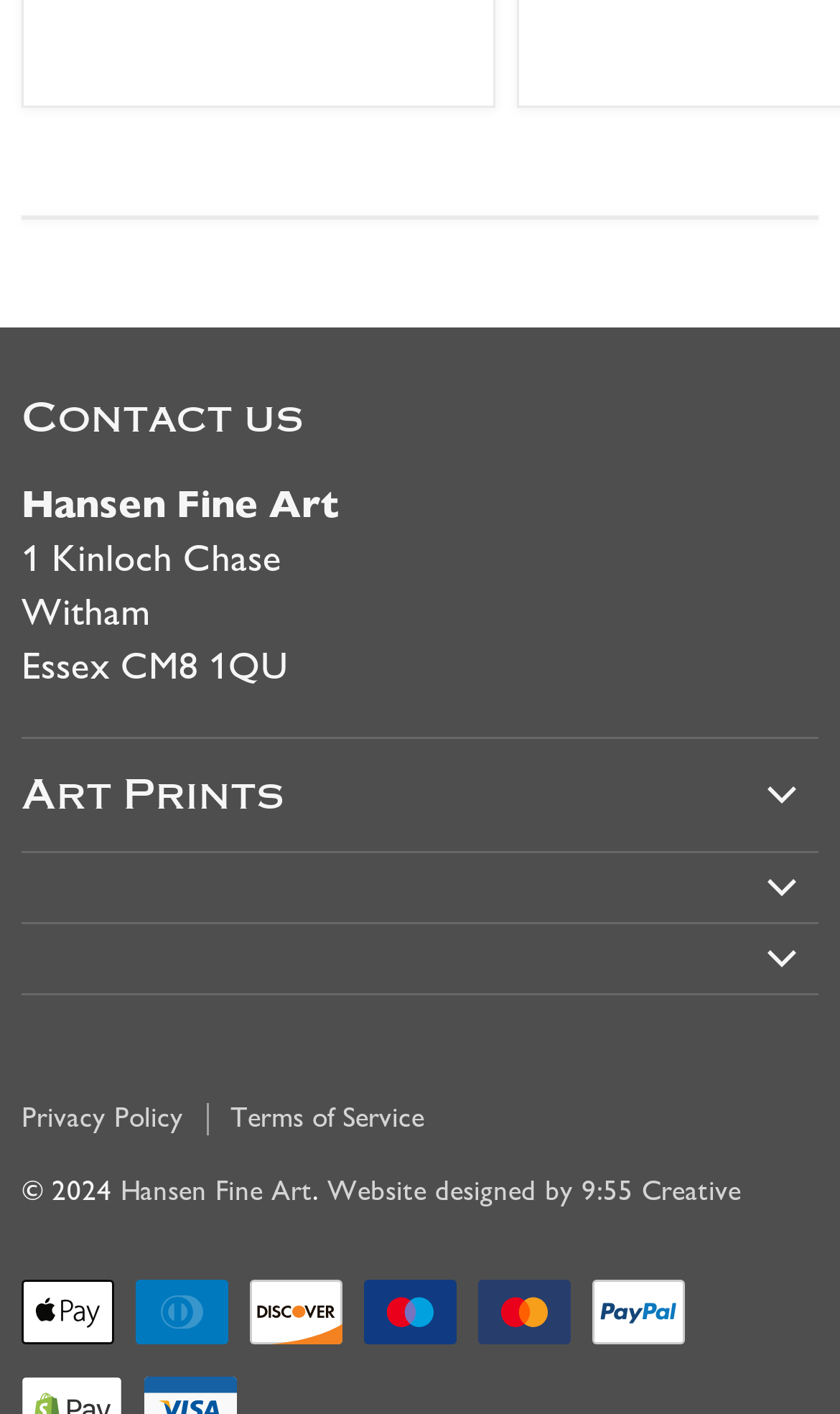Using the format (top-left x, top-left y, bottom-right x, bottom-right y), provide the bounding box coordinates for the described UI element. All values should be floating point numbers between 0 and 1: Website designed by 9:55 Creative

[0.39, 0.831, 0.882, 0.855]